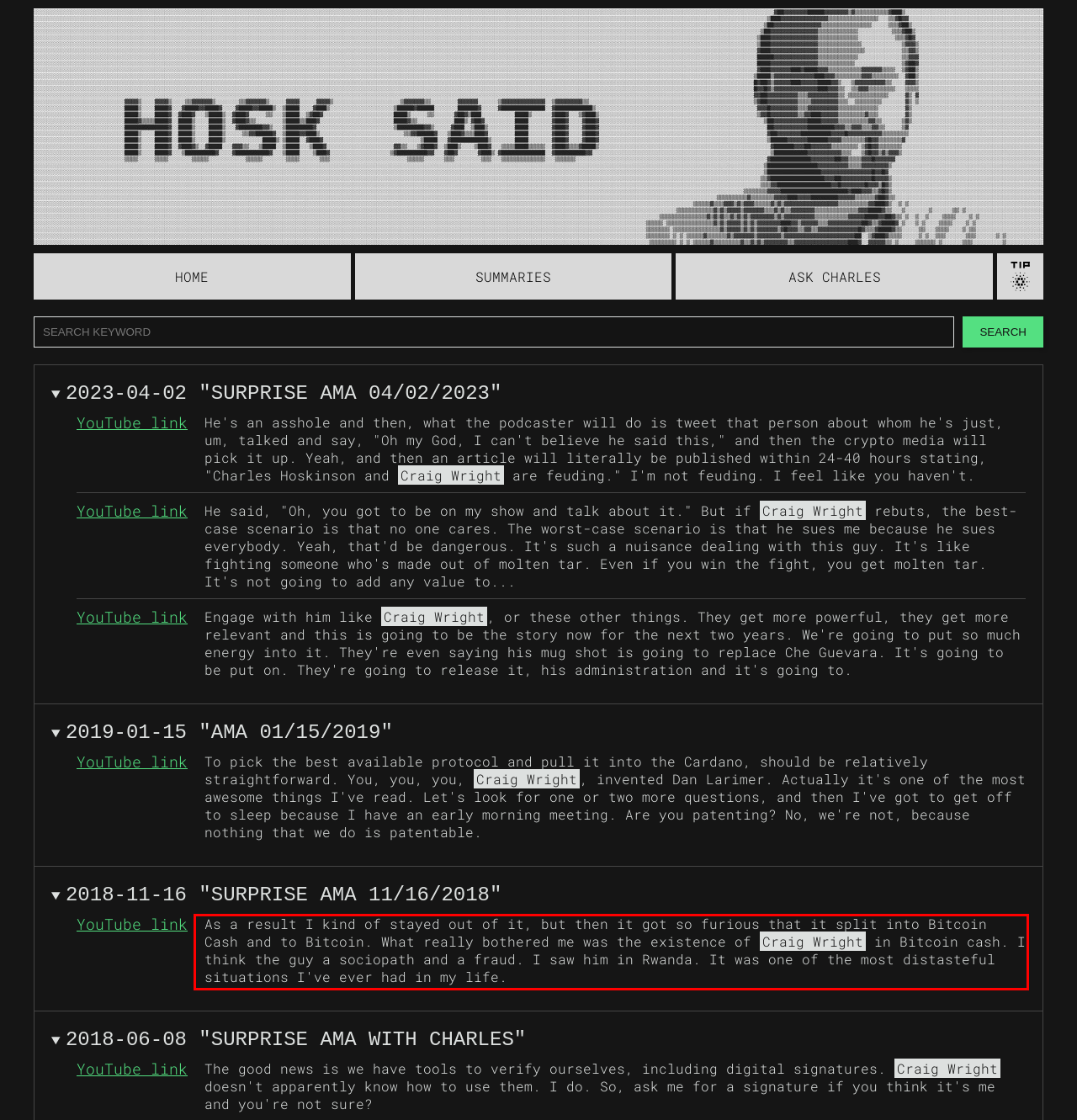Given a webpage screenshot with a red bounding box, perform OCR to read and deliver the text enclosed by the red bounding box.

As a result I kind of stayed out of it, but then it got so furious that it split into Bitcoin Cash and to Bitcoin. What really bothered me was the existence of Craig Wright in Bitcoin cash. I think the guy a sociopath and a fraud. I saw him in Rwanda. It was one of the most distasteful situations I've ever had in my life.